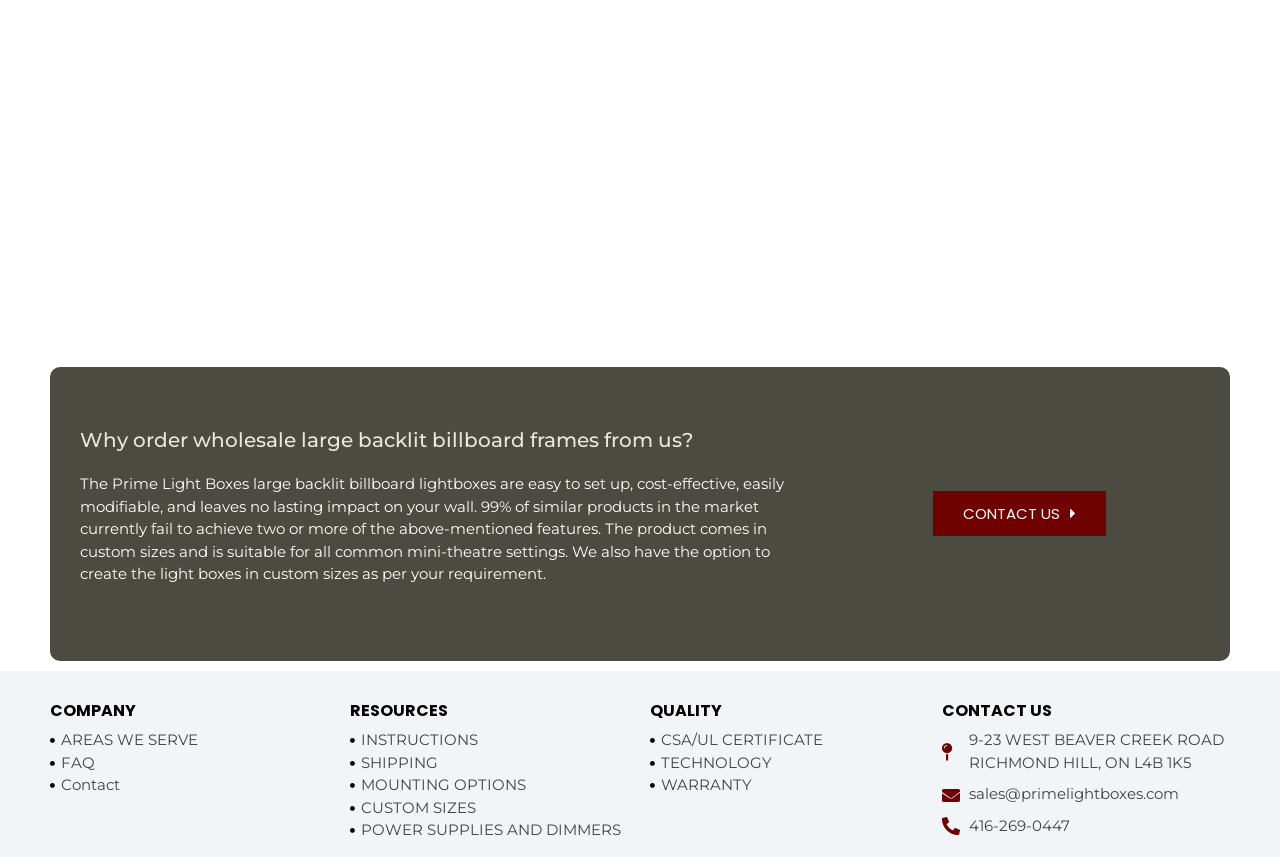Respond to the question below with a concise word or phrase:
How long does it take to ship the products?

7 business days